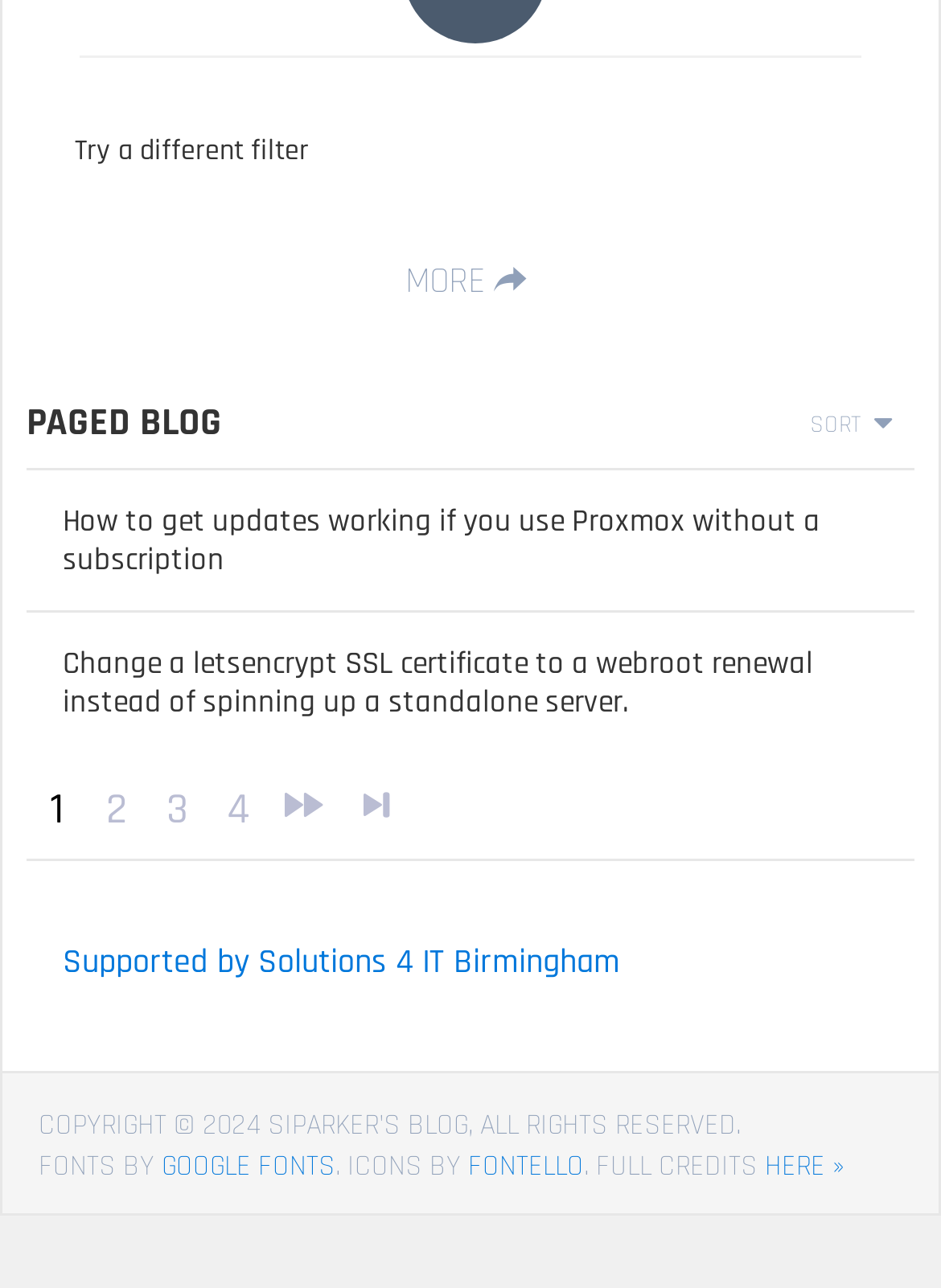Locate the bounding box coordinates of the clickable region to complete the following instruction: "Click on 'Supported by Solutions 4 IT Birmingham'."

[0.067, 0.731, 0.659, 0.764]